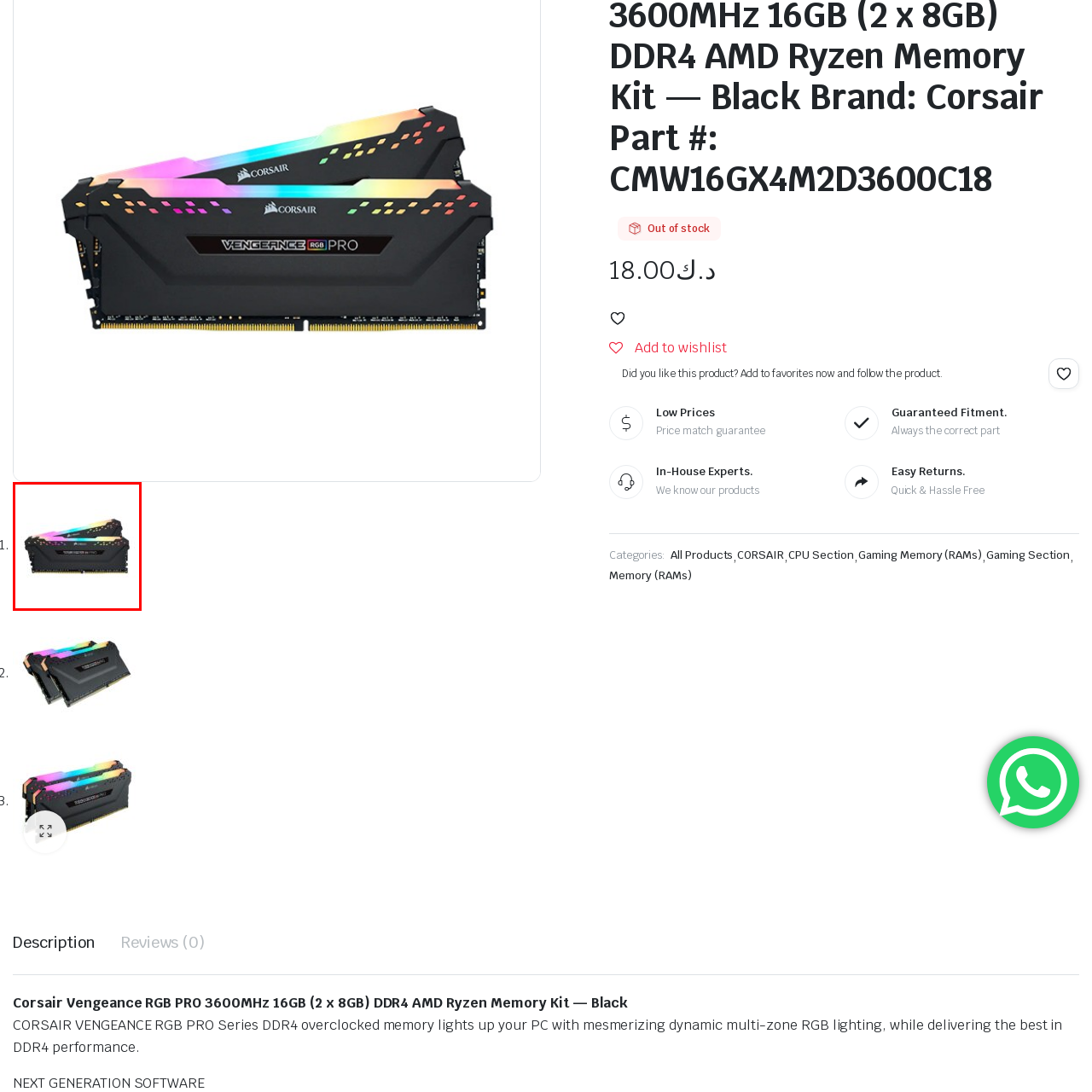Why is the product currently marked 'Out of stock'?
Study the area inside the red bounding box in the image and answer the question in detail.

The caption indicates that the product is currently marked 'Out of stock', implying that there is a high demand for the product, leading to its unavailability.